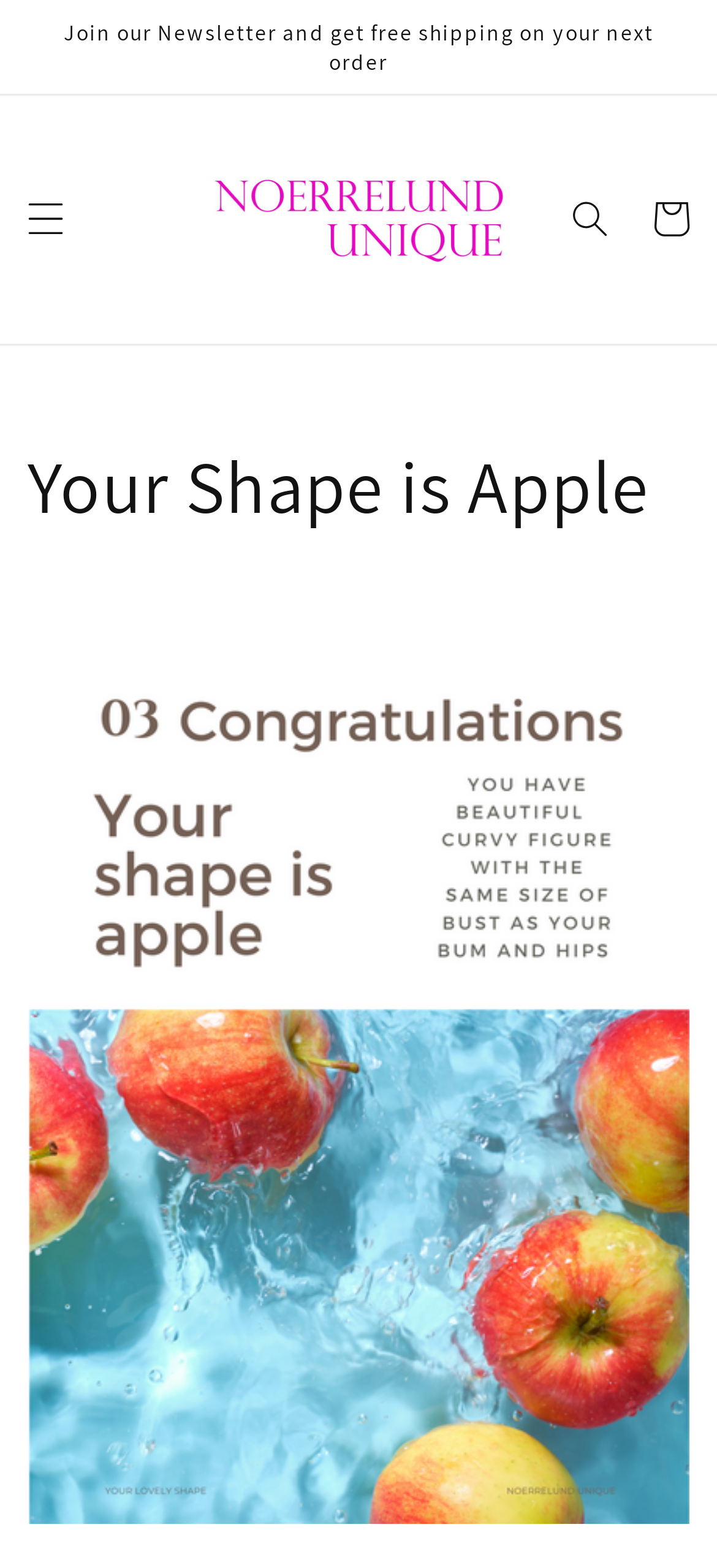What is the topic of the webpage? Using the information from the screenshot, answer with a single word or phrase.

Apple shape